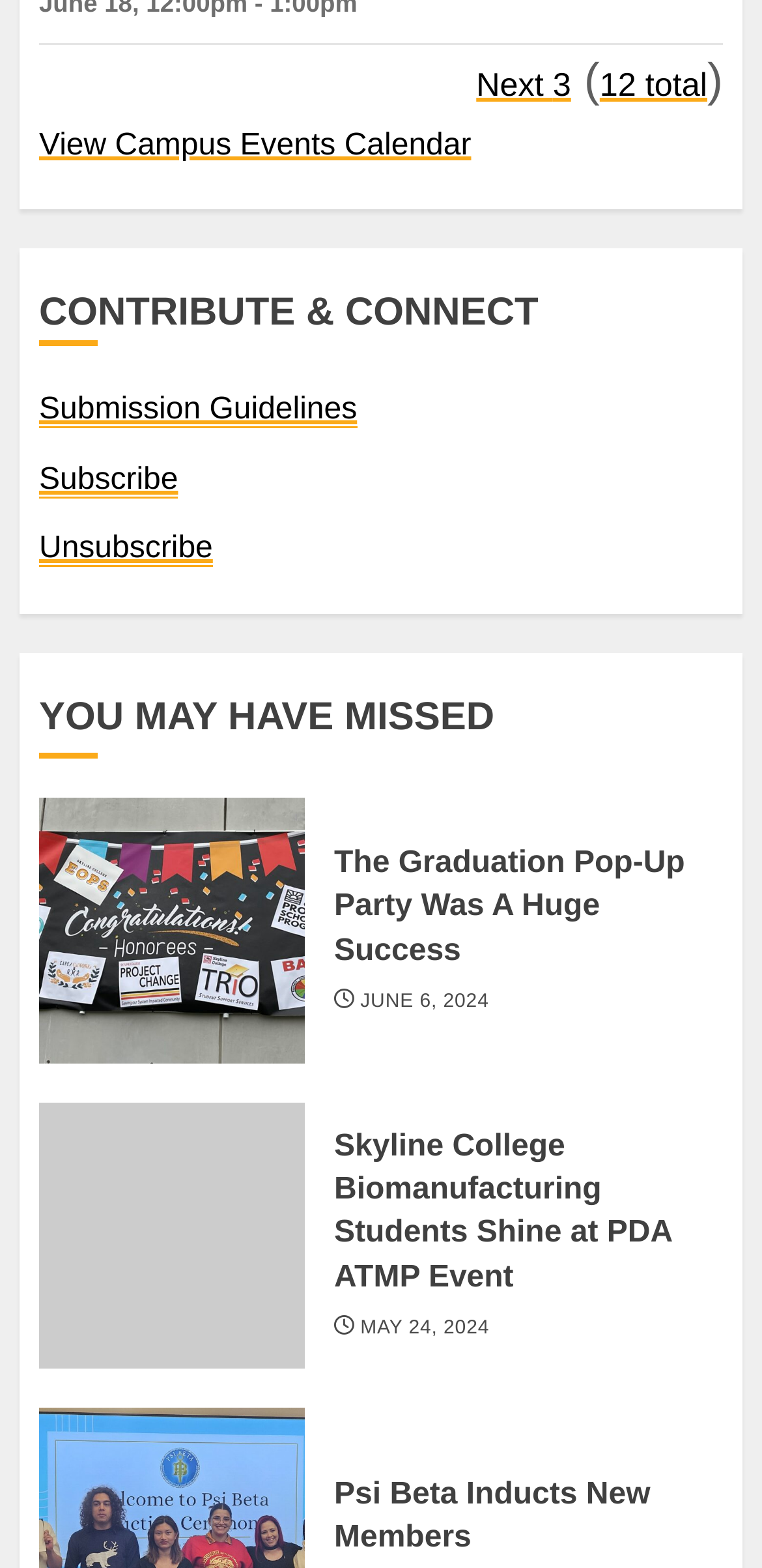What is the 'CONTRIBUTE & CONNECT' section for?
Use the information from the image to give a detailed answer to the question.

The 'CONTRIBUTE & CONNECT' section contains buttons for submission guidelines, subscribing, and unsubscribing, suggesting that it is a section for users to contribute content or connect with the webpage's community.